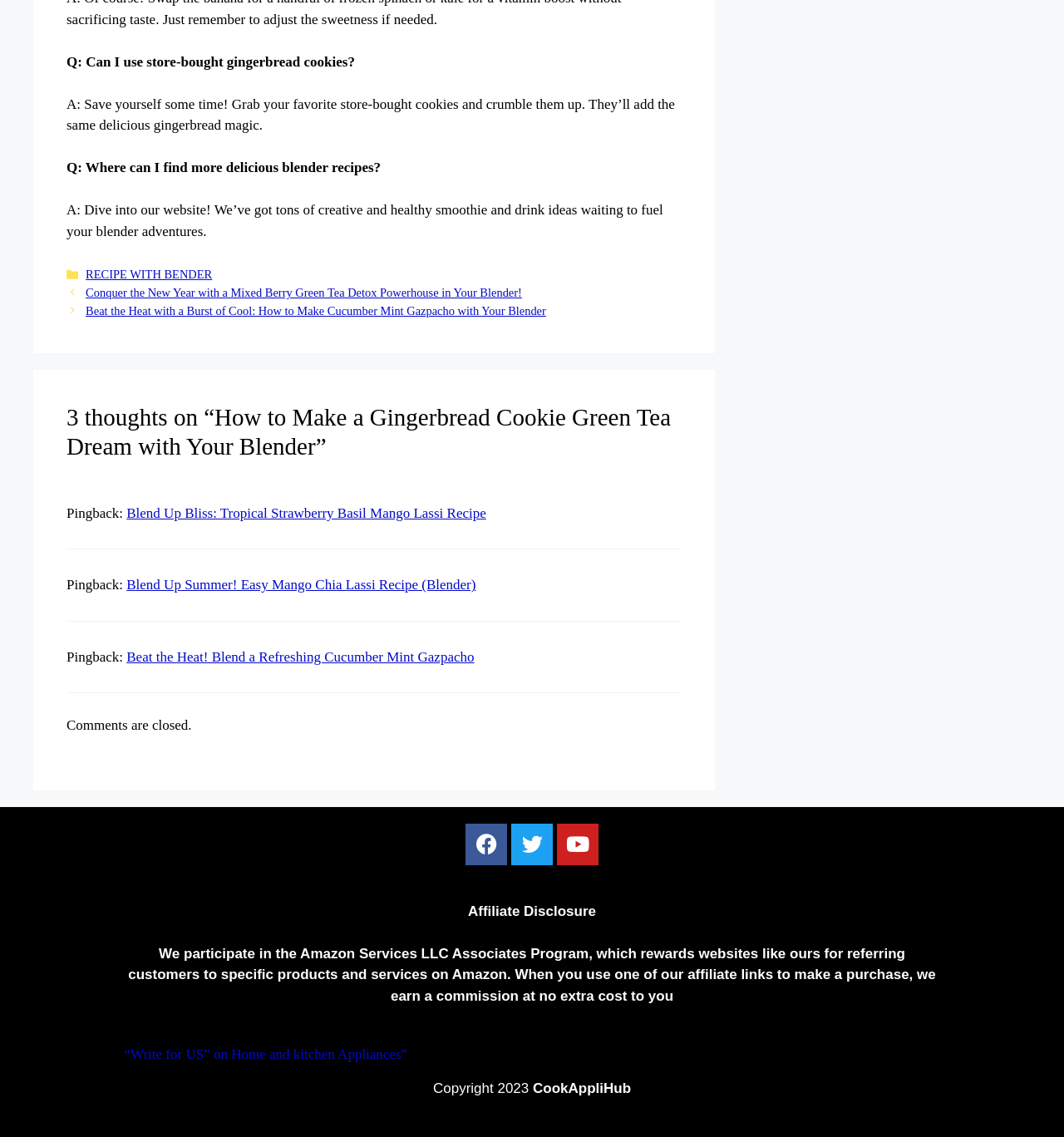Refer to the screenshot and give an in-depth answer to this question: What is the purpose of the 'Posts' section?

The 'Posts' section appears to be a list of article titles, each with a link to the full article. The titles suggest that they are related to blender recipes and healthy drinks.